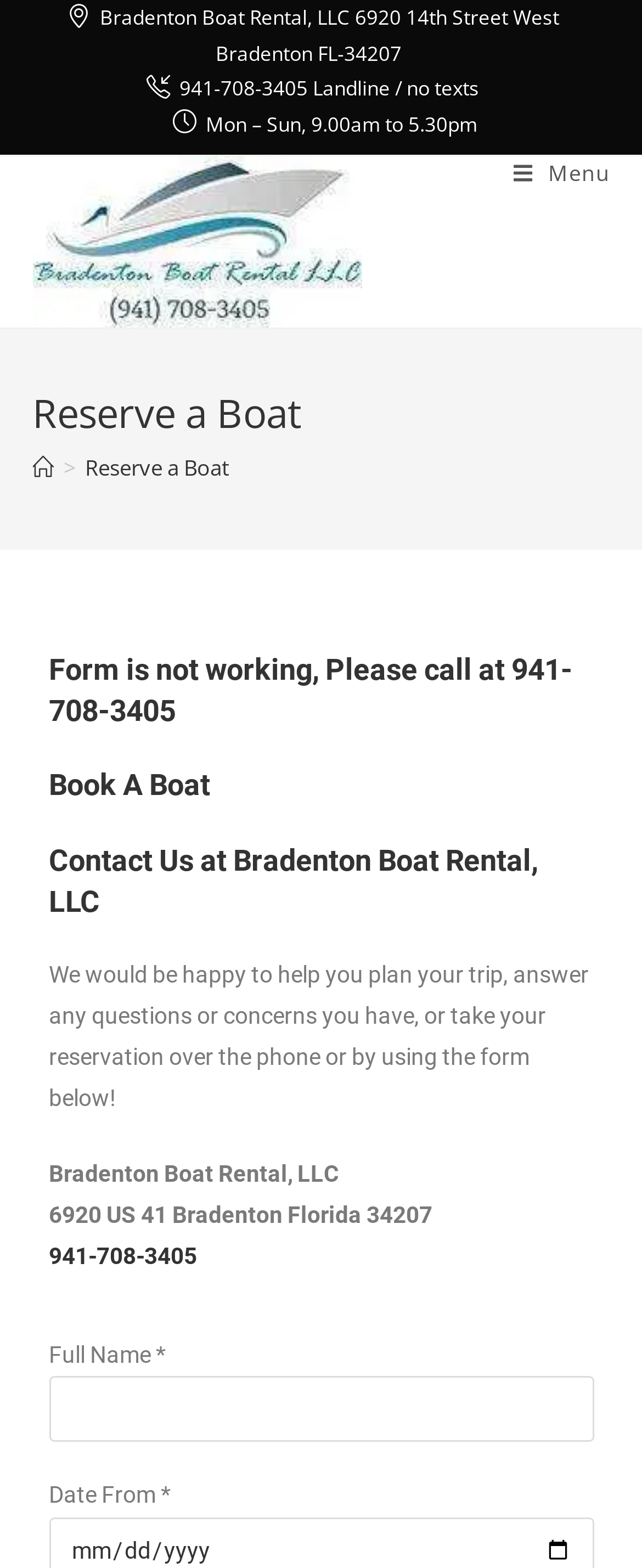Can you show the bounding box coordinates of the region to click on to complete the task described in the instruction: "Click the link to Bradenton Boat Rental, LLC"?

[0.05, 0.0, 0.912, 0.045]